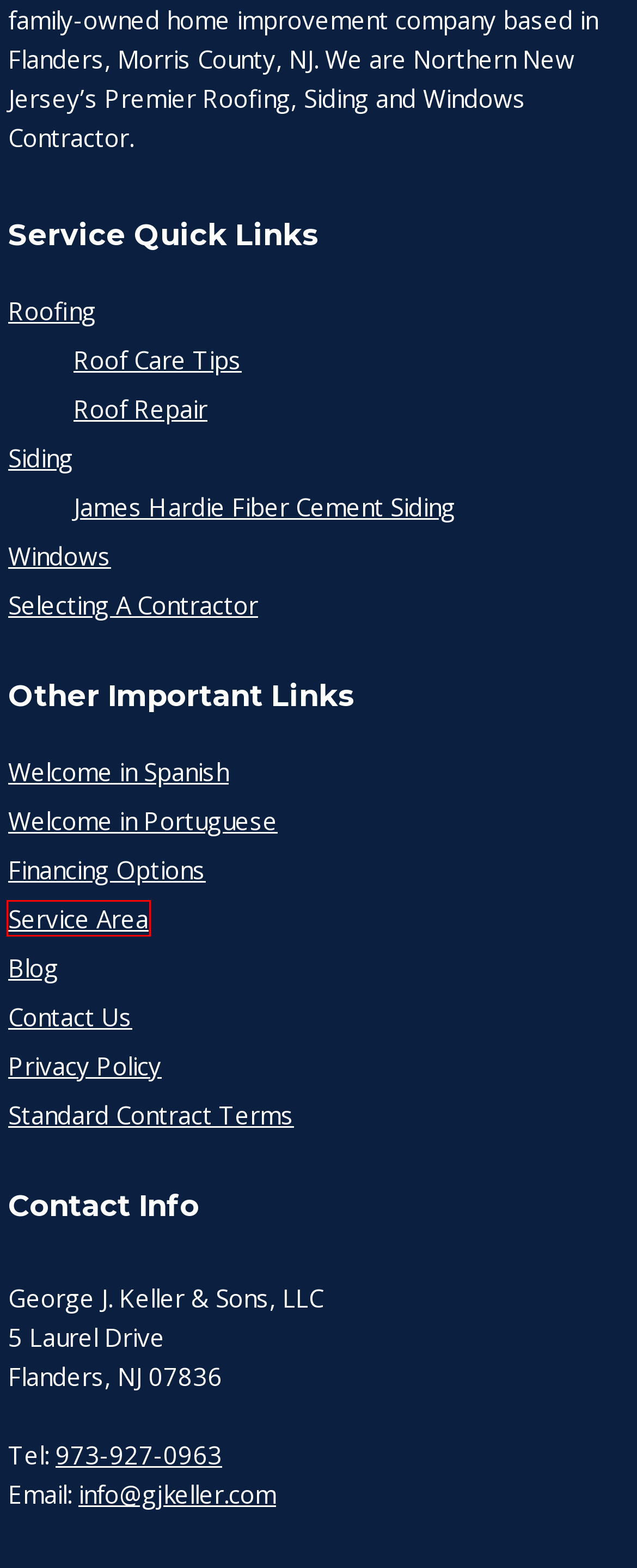Given a webpage screenshot with a red bounding box around a UI element, choose the webpage description that best matches the new webpage after clicking the element within the bounding box. Here are the candidates:
A. Choosing Best Roofing Contractor-Chester/Northern NJ
B. Service area - George J Keller & Sons, LLC
C. Roof Repair & Replacement – Morris County/Northern NJ
D. New Windows–Andersen Windows-Morris County/Northern NJ
E. New/CertainTeed Siding Company-Morris County/North NJ
F. Welcome in Portuguese - George J Keller & Sons, LLC
G. James Hardie Fiber Cement Siding-Morris County/North NJ
H. Privacy Policy - George J Keller & Sons, LLC

B